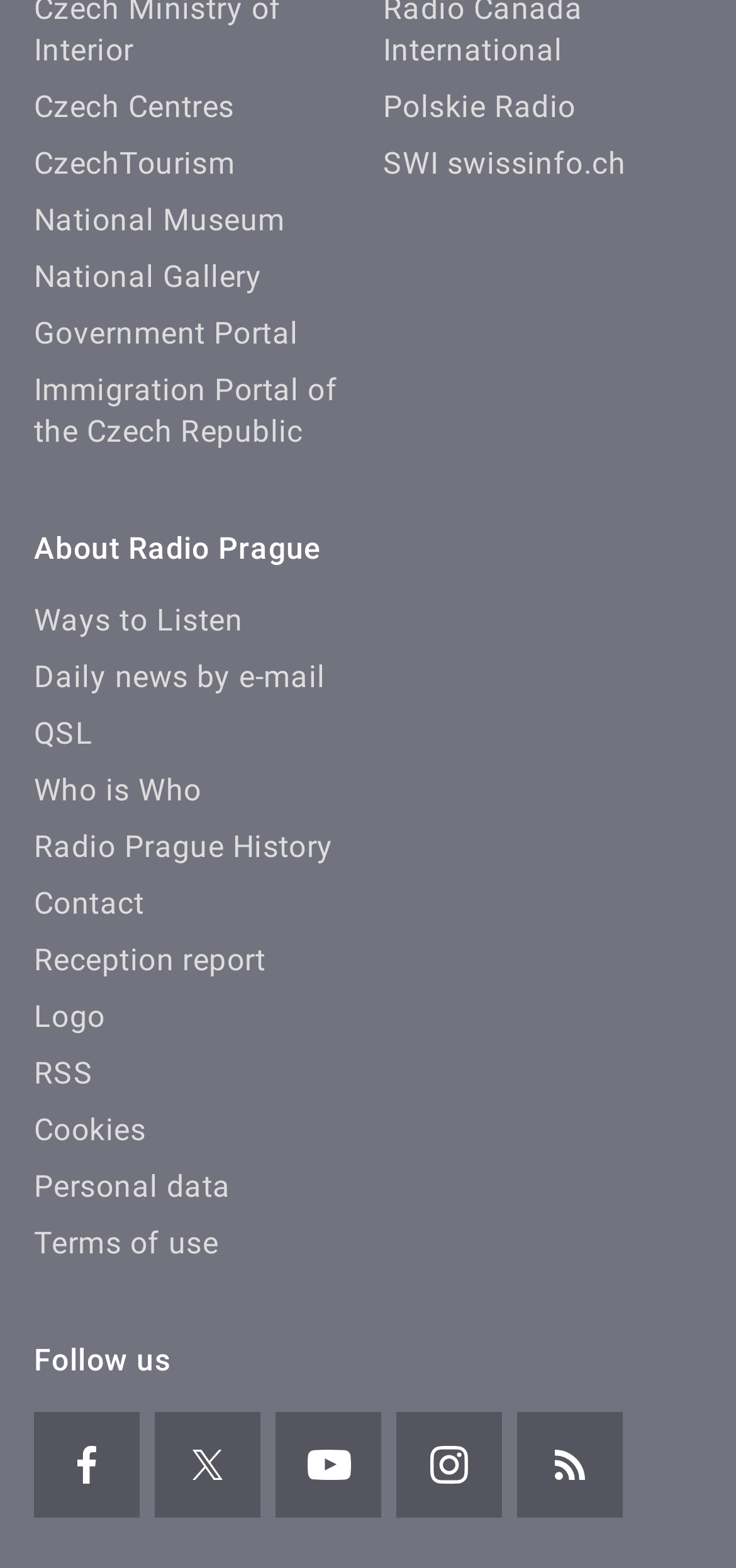Please analyze the image and provide a thorough answer to the question:
How many links are in the second section?

The second section is a list of links, and I counted 5 links in this section. They are 'About Radio Prague', 'Ways to Listen', 'Daily news by e-mail', 'QSL', and 'Who is Who'.